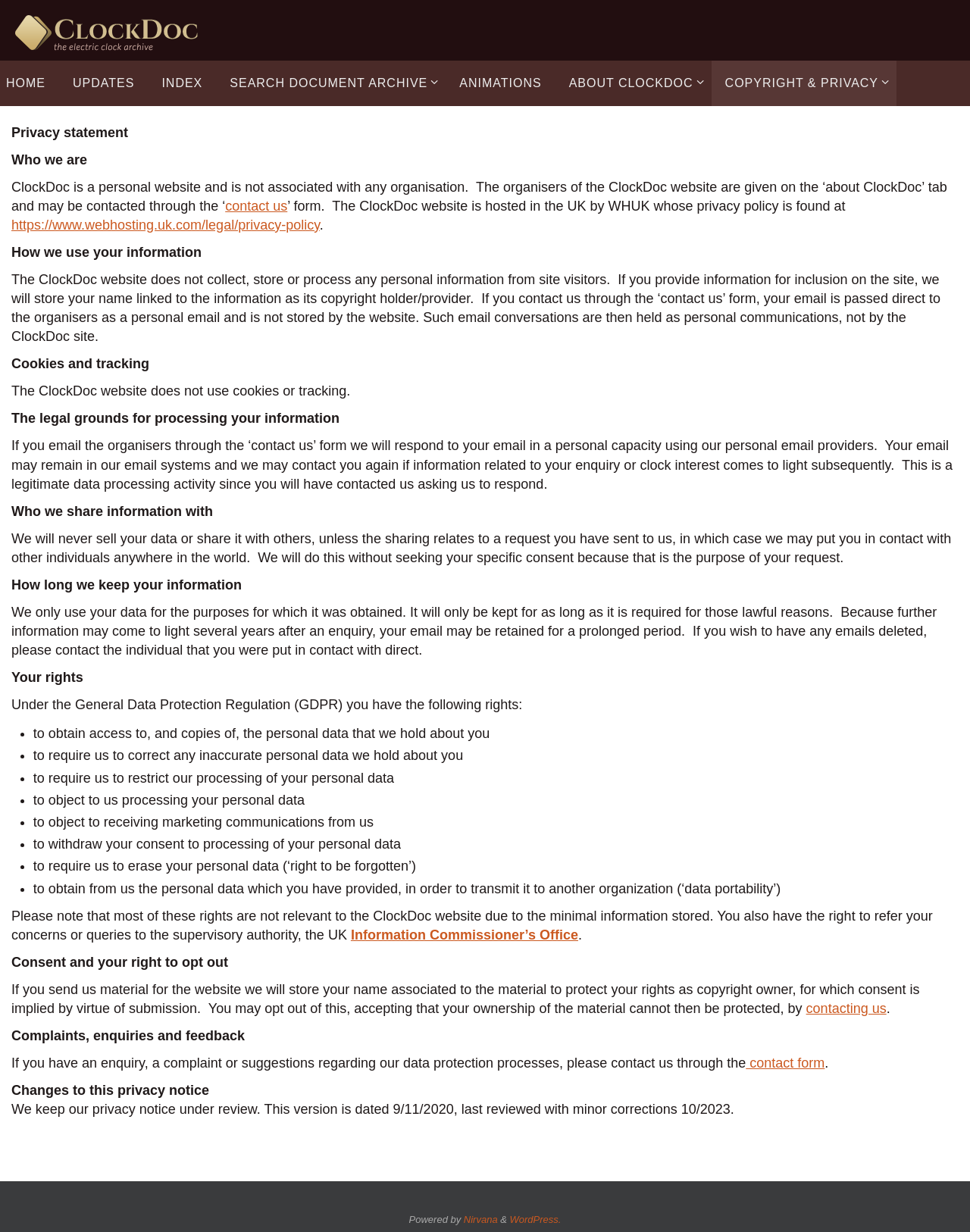Please give the bounding box coordinates of the area that should be clicked to fulfill the following instruction: "Click on the 'https://www.webhosting.uk.com/legal/privacy-policy' link". The coordinates should be in the format of four float numbers from 0 to 1, i.e., [left, top, right, bottom].

[0.012, 0.176, 0.33, 0.189]